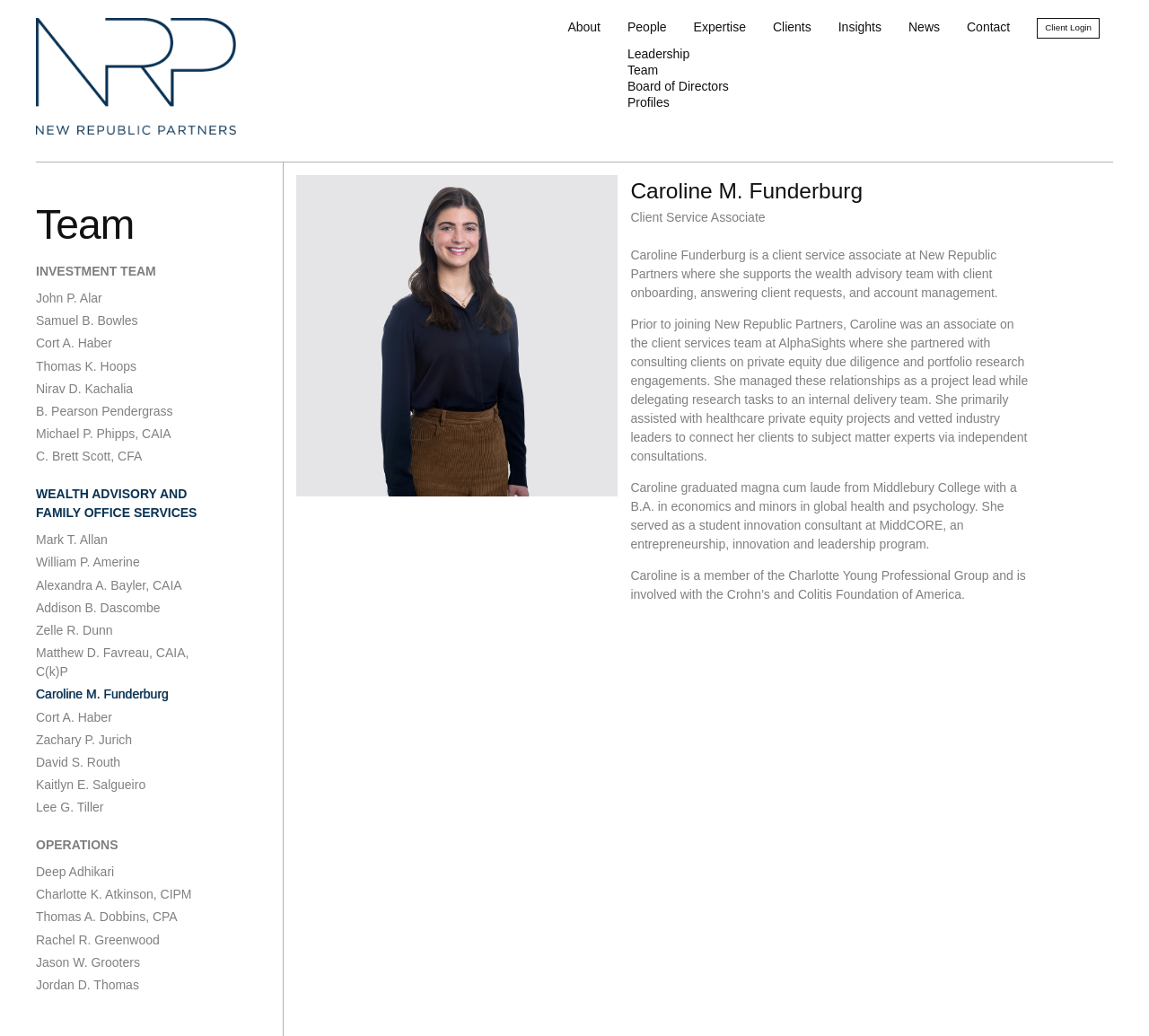Locate the bounding box coordinates of the clickable region to complete the following instruction: "Go to the 'Team' page."

[0.546, 0.06, 0.78, 0.075]